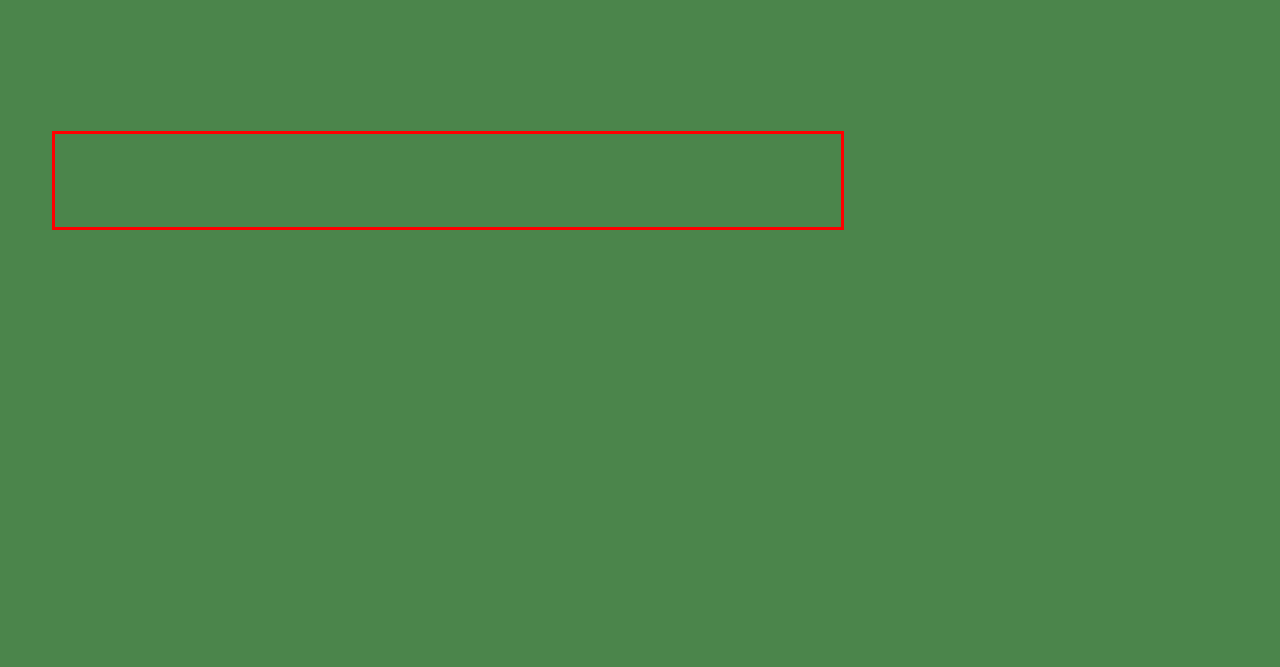You are looking at a screenshot of a webpage with a red rectangle bounding box. Use OCR to identify and extract the text content found inside this red bounding box.

Its flavour may not be for everyone, but it’s definitely worth the try if you’d like to embrace its woody tones and feel at one with the forest. So, if you’re looking for a taste that adds something new but familiar to the table – it’s the one for you.